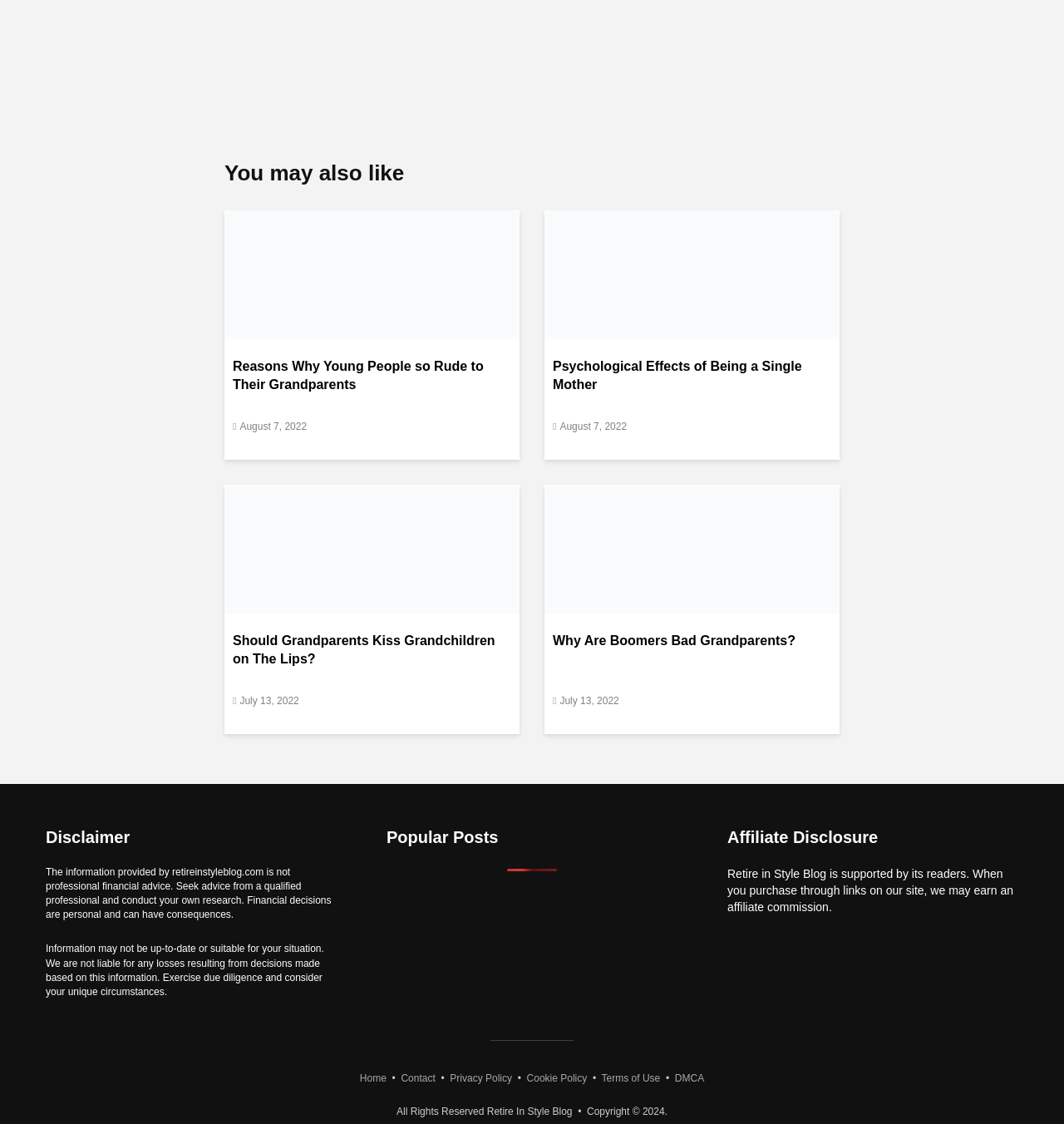Please identify the coordinates of the bounding box for the clickable region that will accomplish this instruction: "Go to the 'Home' page".

[0.338, 0.954, 0.363, 0.965]